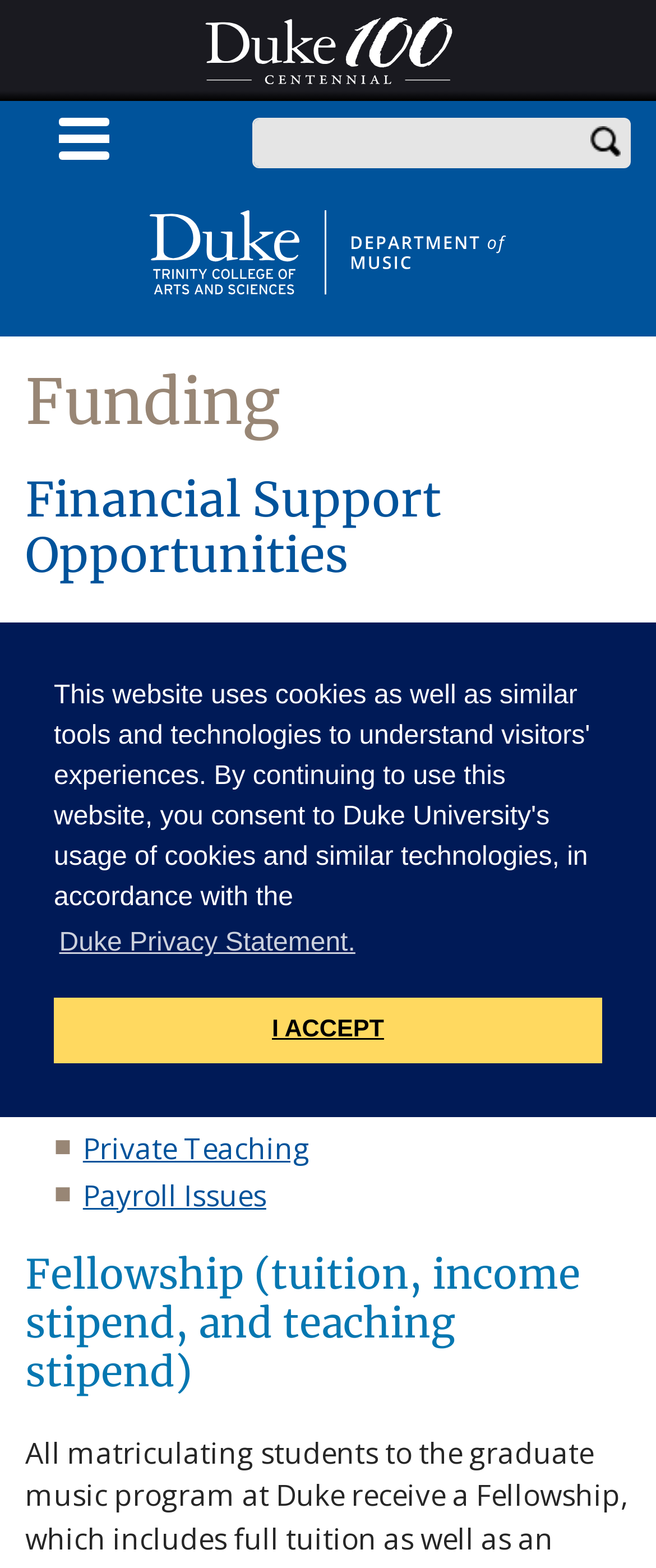Provide your answer in a single word or phrase: 
What is the first funding opportunity listed?

Fellowship